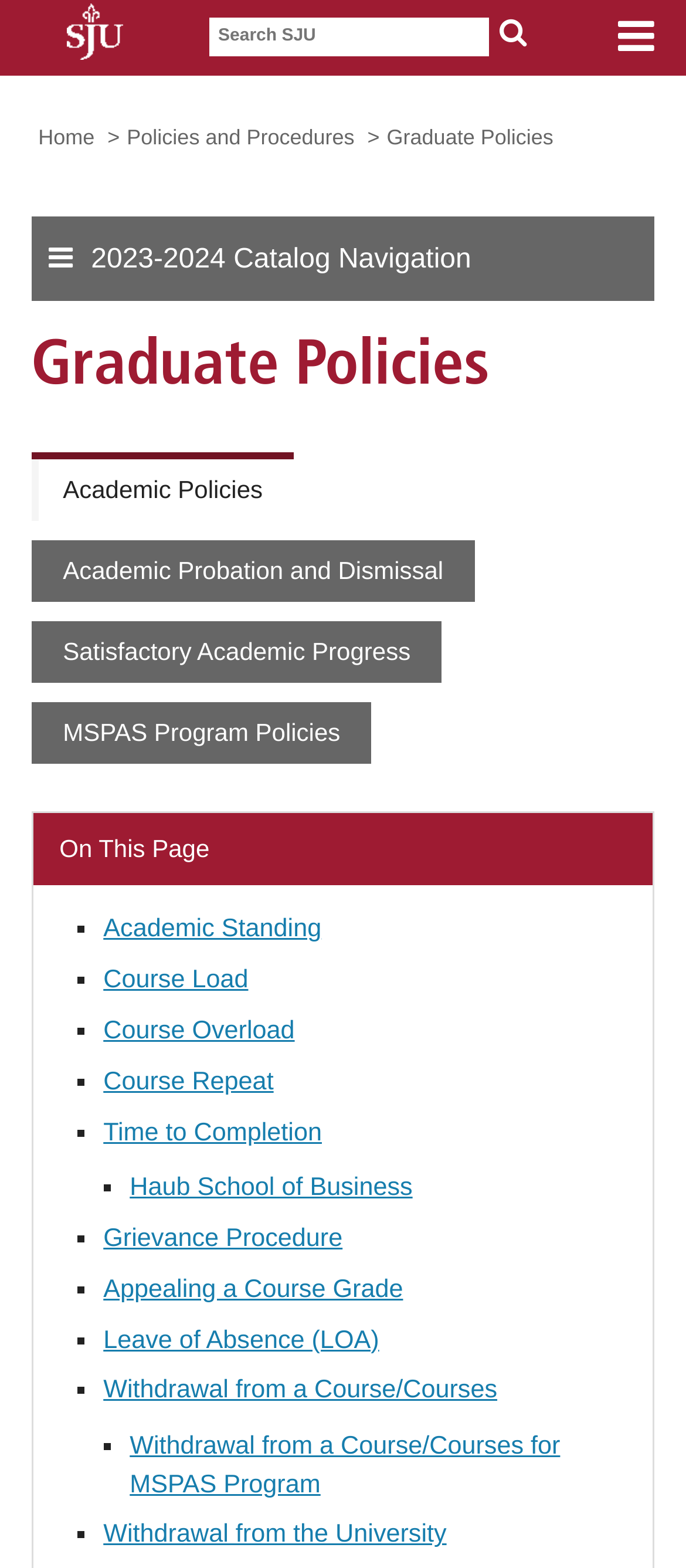Identify the bounding box coordinates of the region I need to click to complete this instruction: "Go to the 'Policies and Procedures' page".

[0.175, 0.079, 0.527, 0.095]